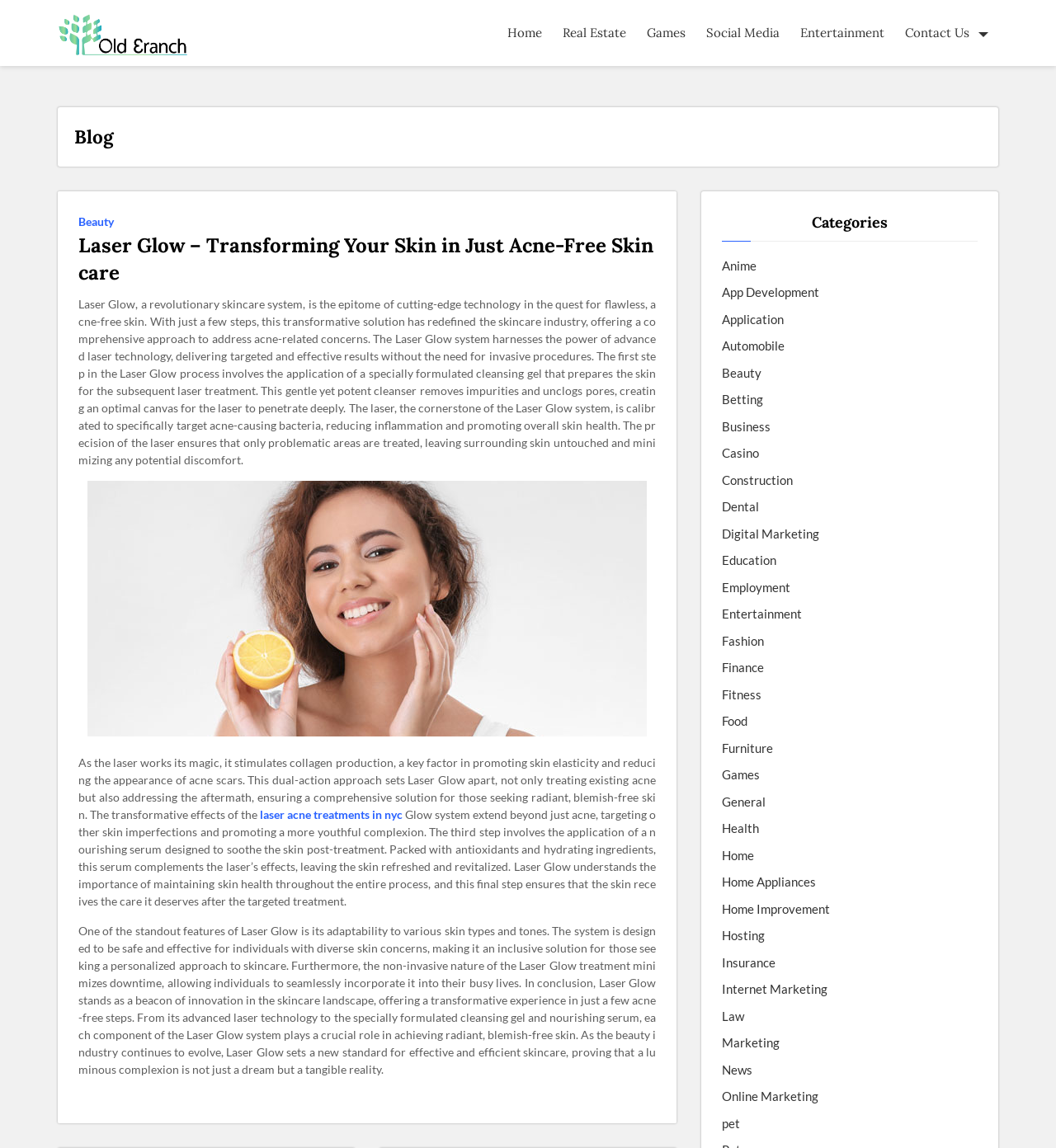Determine the main text heading of the webpage and provide its content.

Laser Glow – Transforming Your Skin in Just Acne-Free Skincare